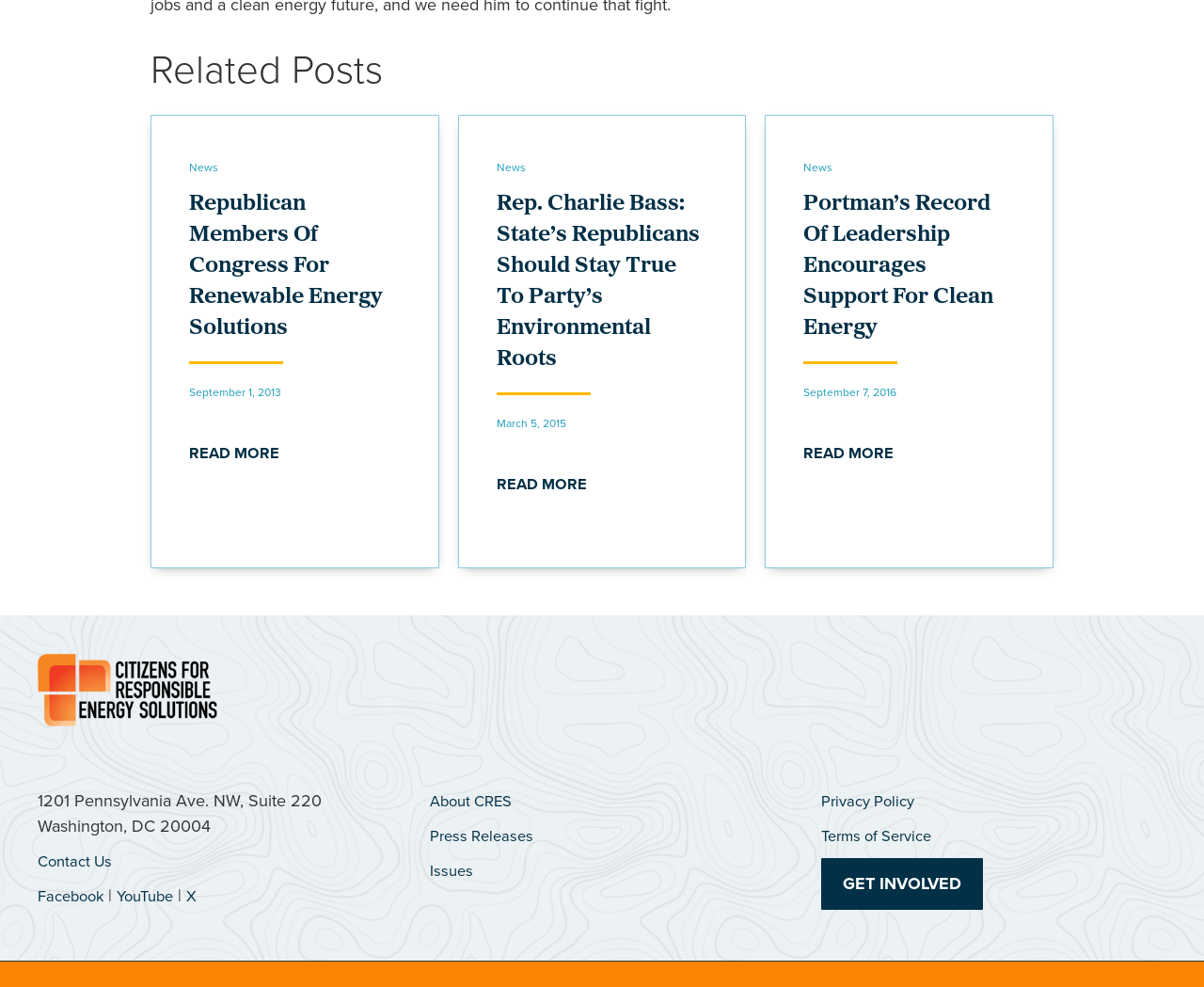Identify the bounding box coordinates for the UI element described as: "YouTube".

[0.102, 0.895, 0.153, 0.92]